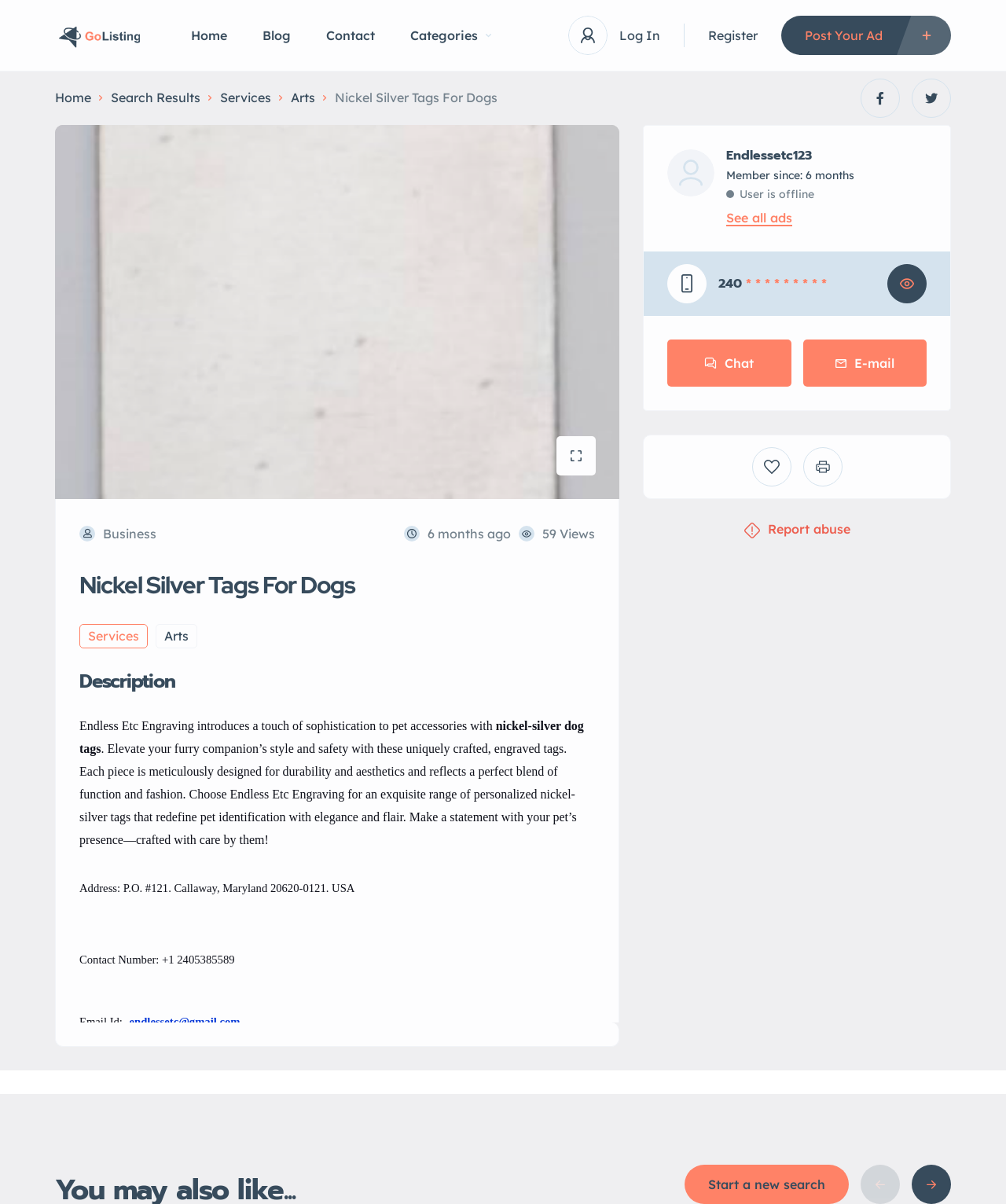What is the name of the business?
From the image, provide a succinct answer in one word or a short phrase.

Endless Etc Engraving